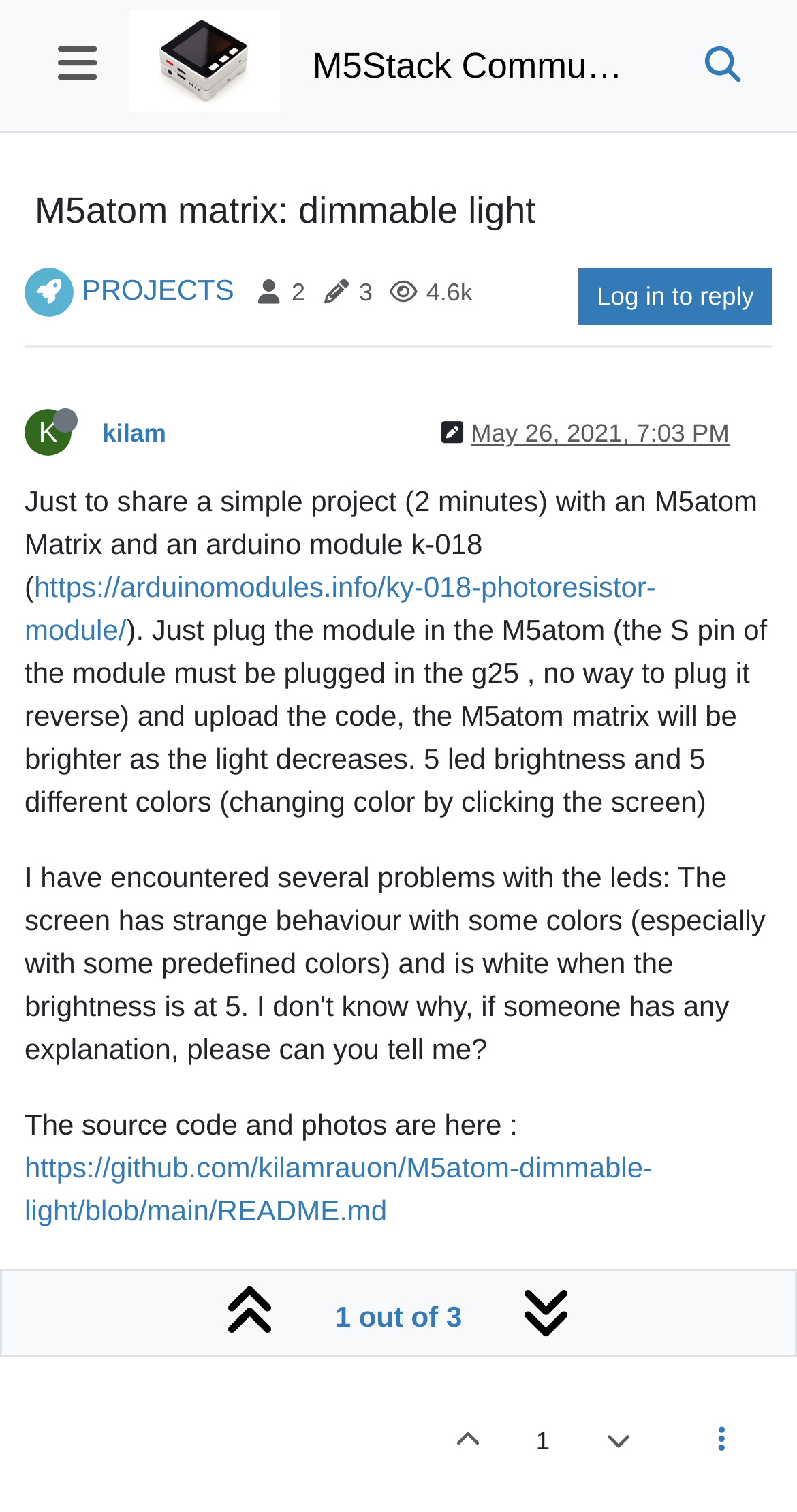Please identify the bounding box coordinates of the clickable element to fulfill the following instruction: "View user profile". The coordinates should be four float numbers between 0 and 1, i.e., [left, top, right, bottom].

[0.128, 0.277, 0.209, 0.296]